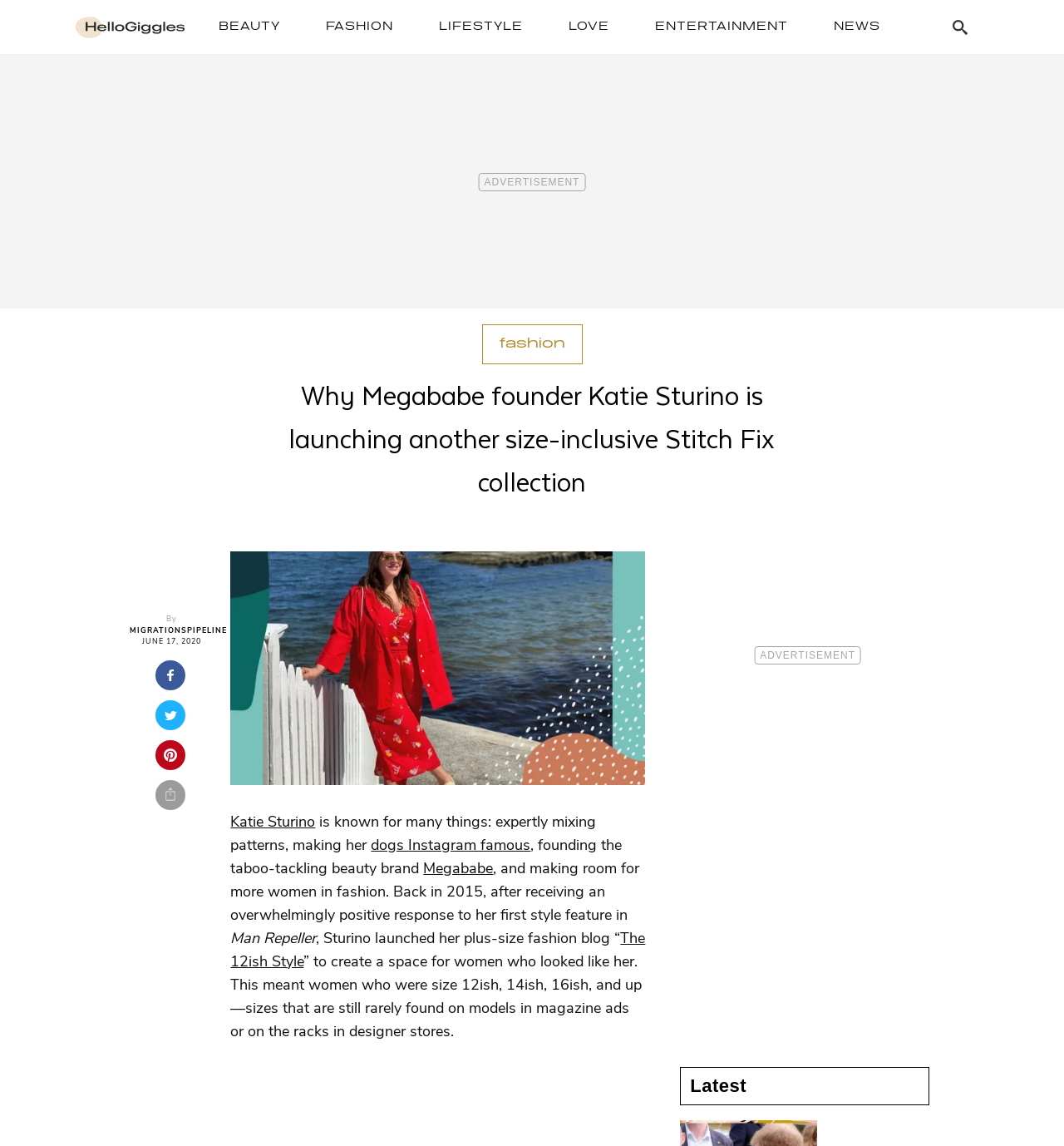Please locate the bounding box coordinates of the element that needs to be clicked to achieve the following instruction: "Learn more about Megababe". The coordinates should be four float numbers between 0 and 1, i.e., [left, top, right, bottom].

[0.398, 0.749, 0.464, 0.766]